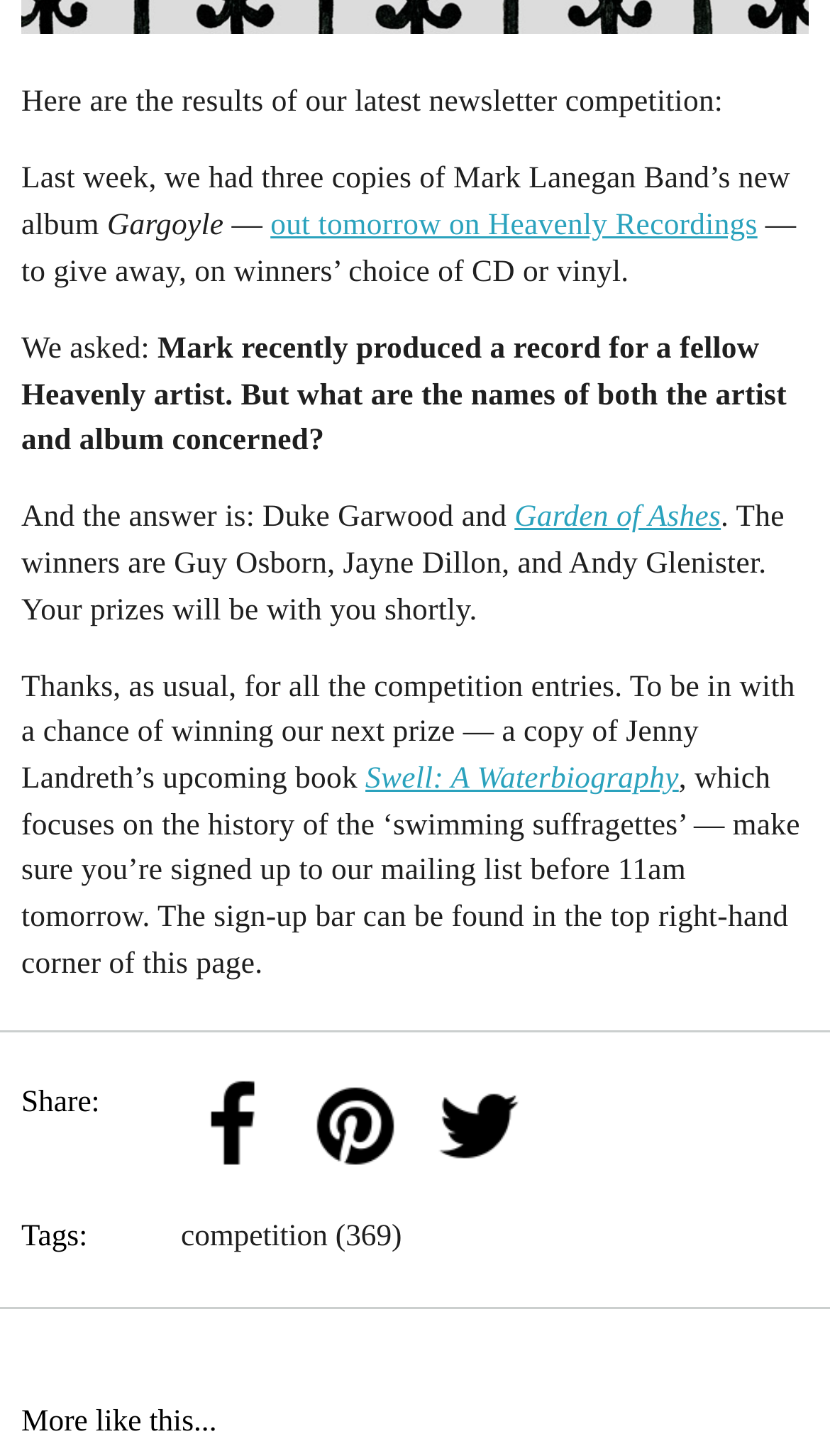What is the name of the book that will be given away in the next competition?
Please provide a single word or phrase as your answer based on the image.

Swell: A Waterbiography